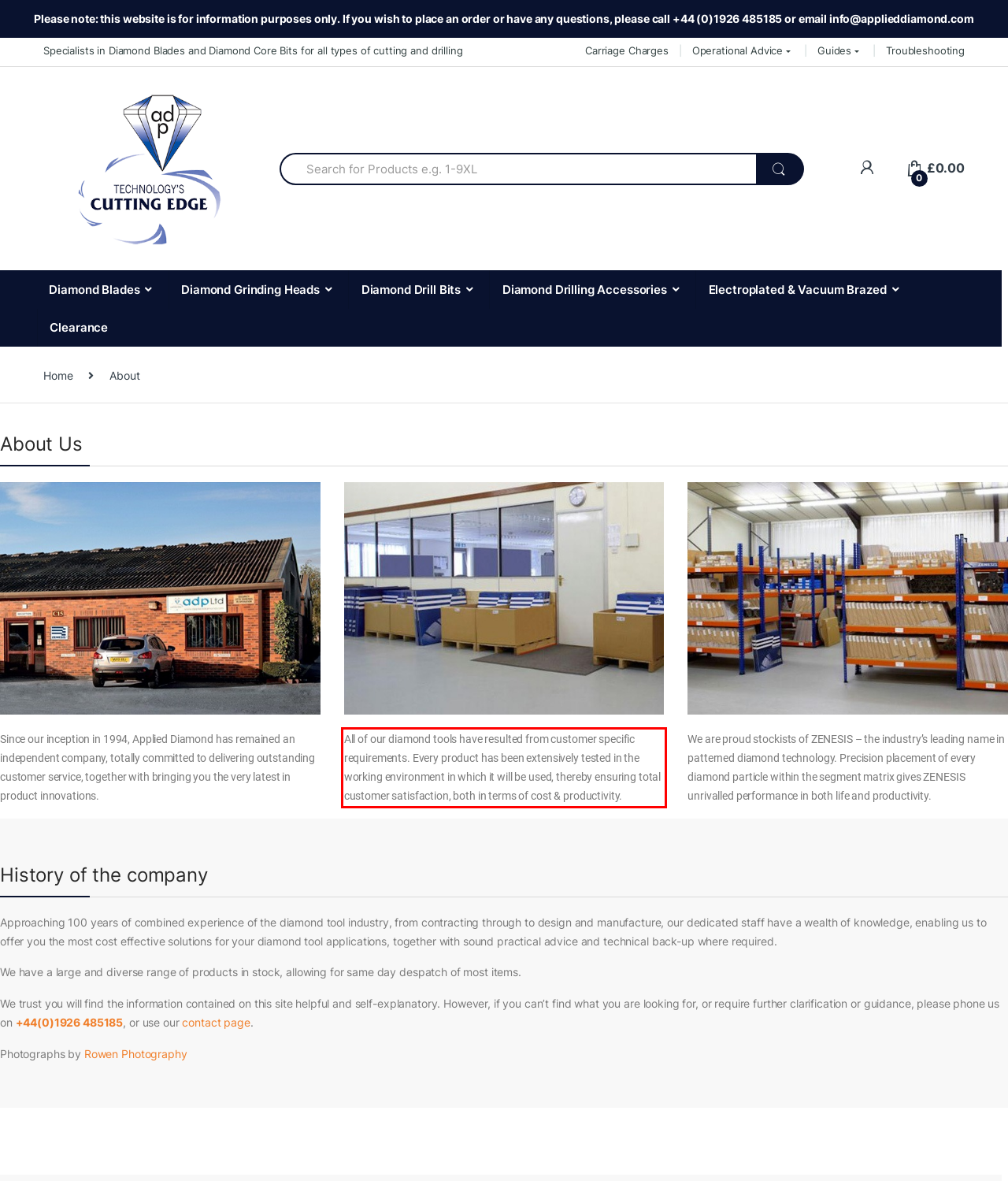From the screenshot of the webpage, locate the red bounding box and extract the text contained within that area.

All of our diamond tools have resulted from customer specific requirements. Every product has been extensively tested in the working environment in which it will be used, thereby ensuring total customer satisfaction, both in terms of cost & productivity.